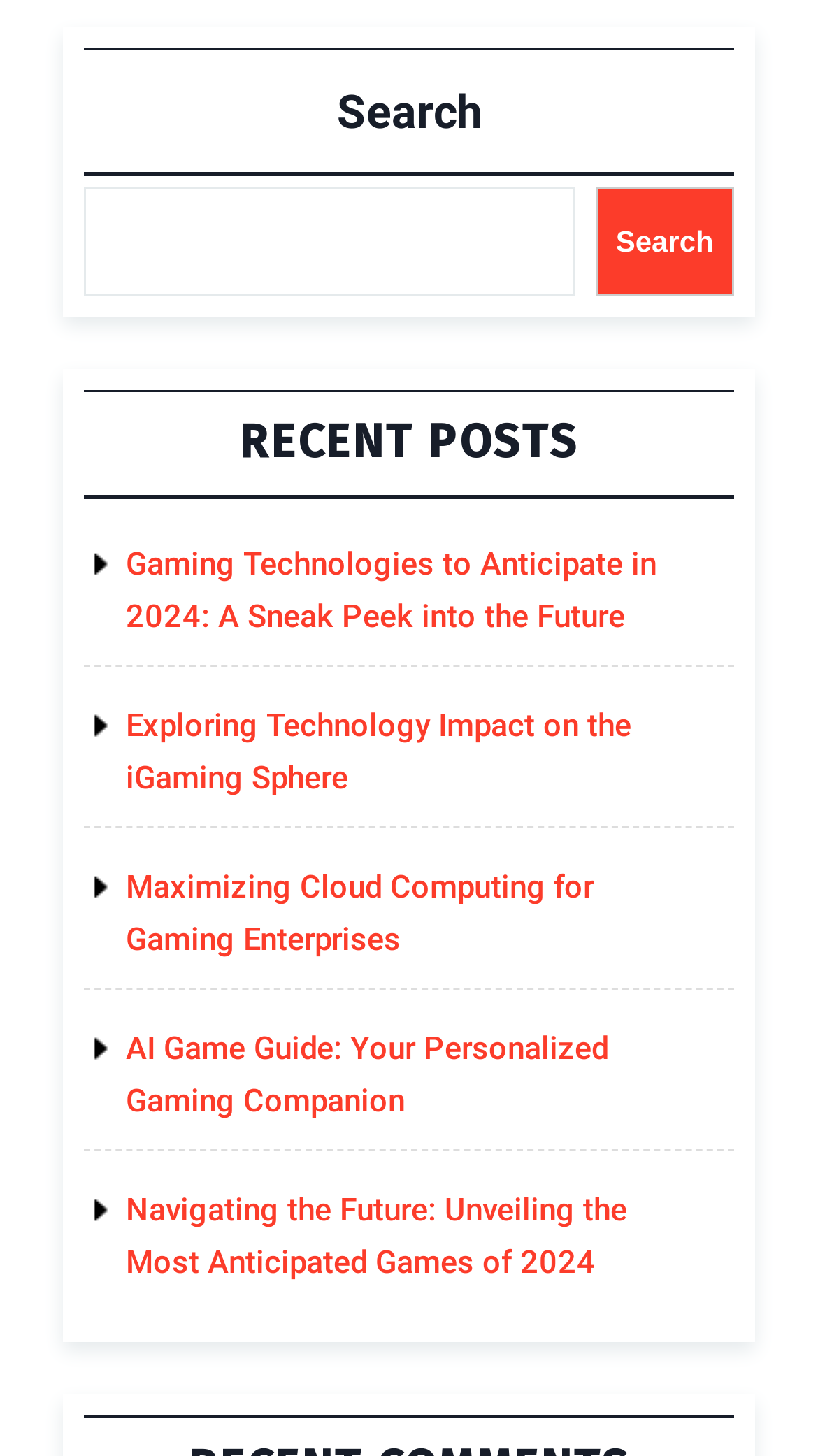Provide your answer in one word or a succinct phrase for the question: 
Where is the search box located on the webpage?

Top